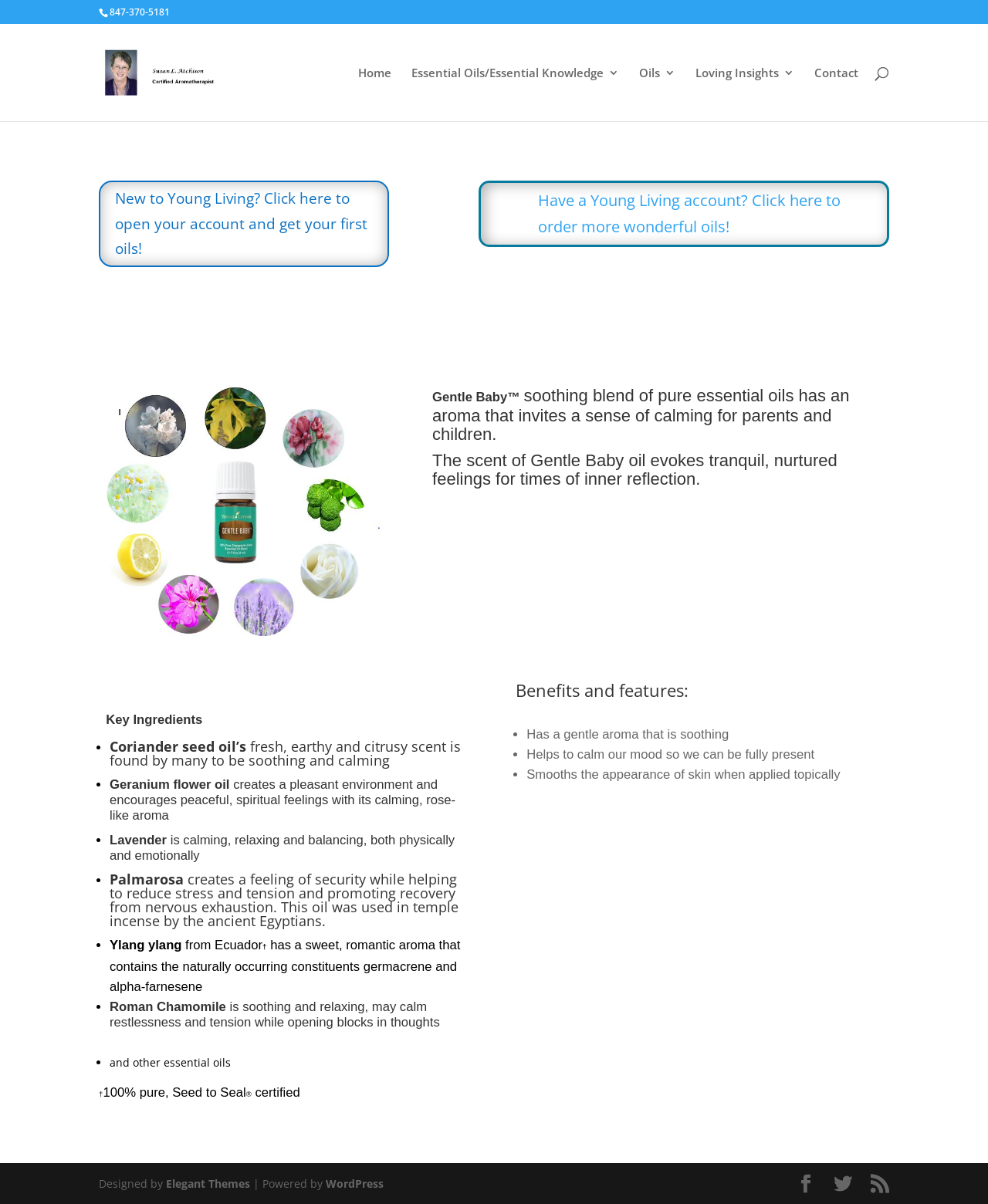Determine the bounding box coordinates of the area to click in order to meet this instruction: "Learn about Gentle Baby oil".

[0.438, 0.32, 0.9, 0.374]